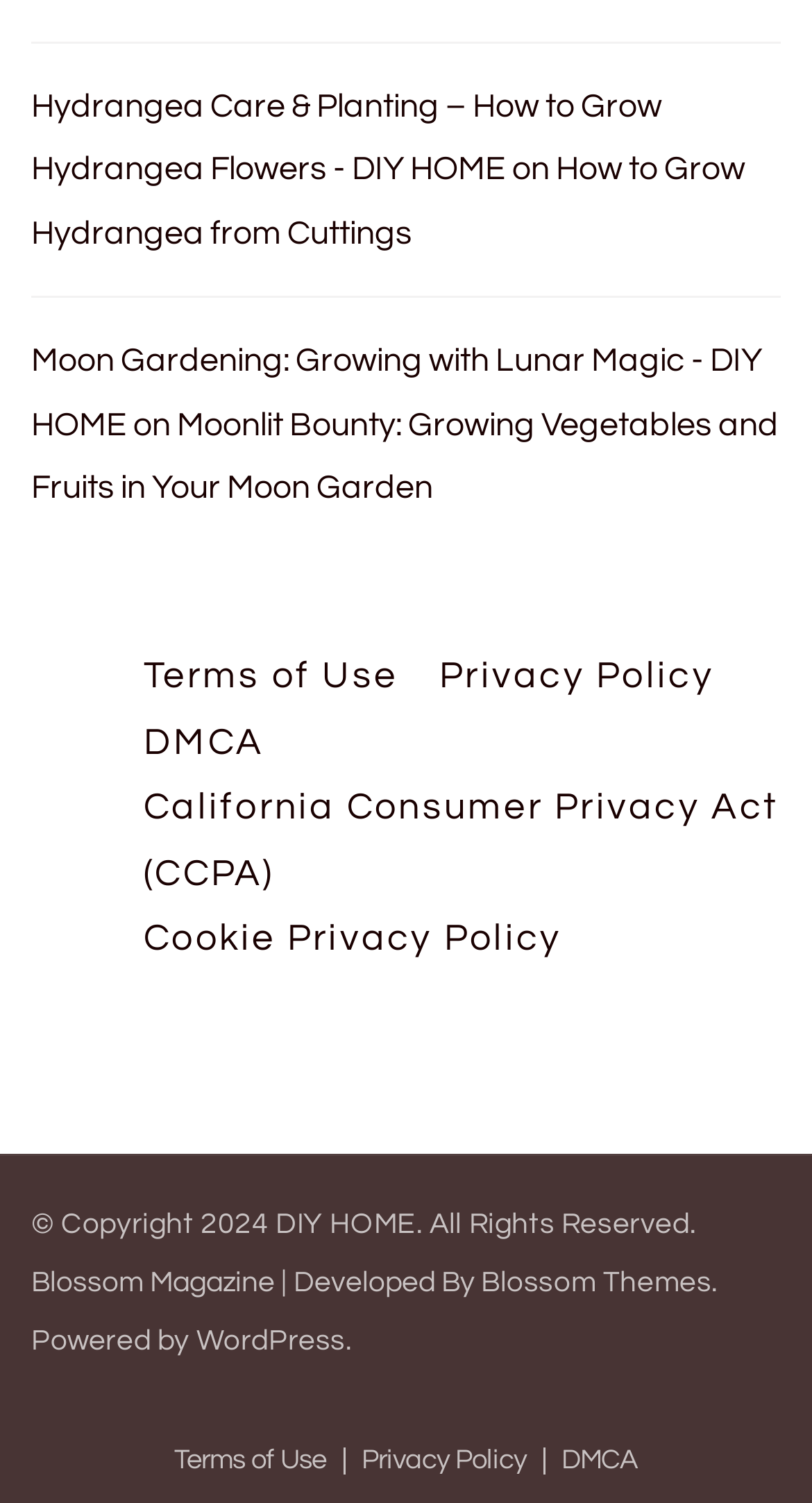Please find the bounding box coordinates of the clickable region needed to complete the following instruction: "check DIY HOME website". The bounding box coordinates must consist of four float numbers between 0 and 1, i.e., [left, top, right, bottom].

[0.34, 0.805, 0.513, 0.824]